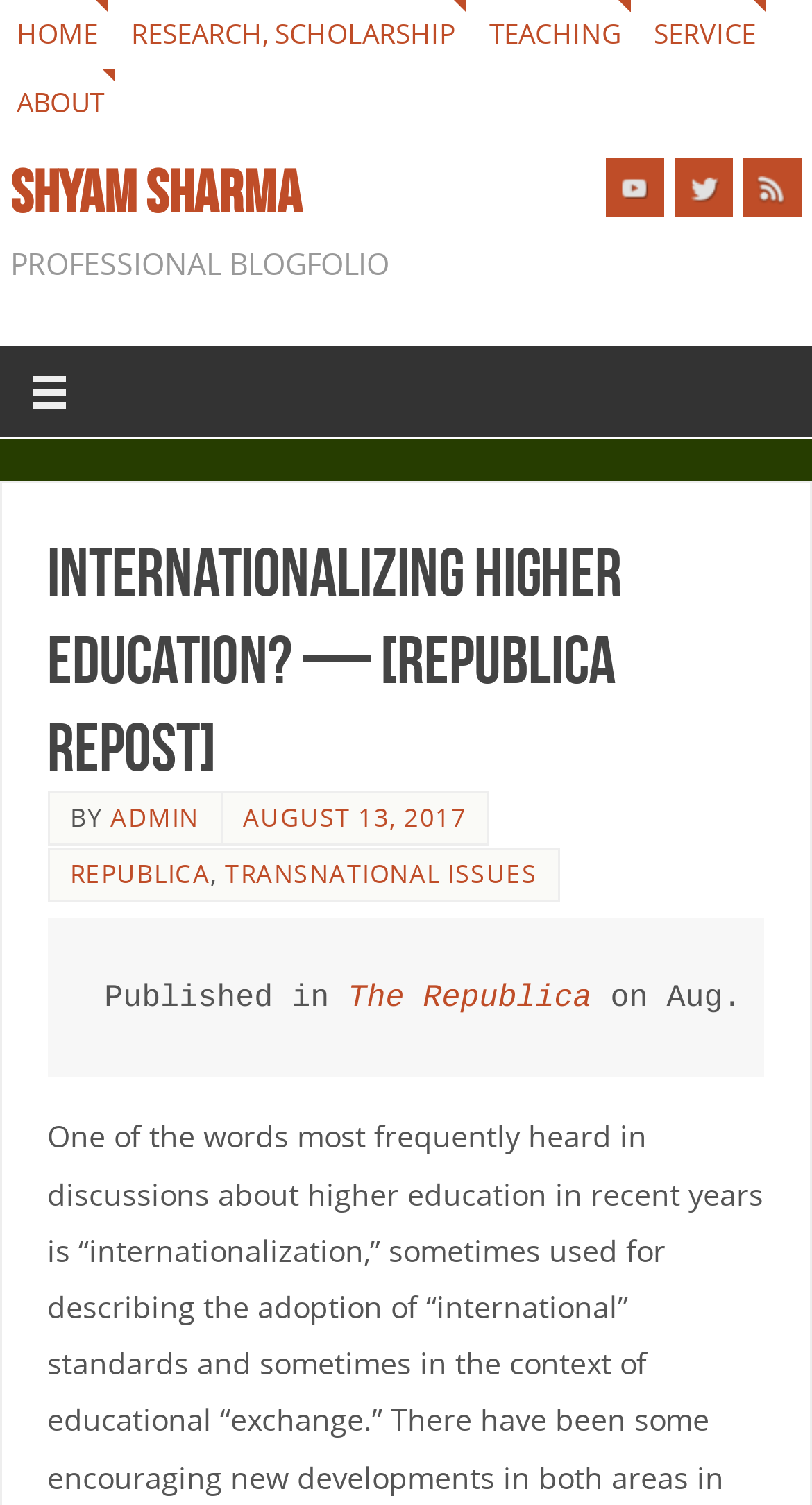Bounding box coordinates are specified in the format (top-left x, top-left y, bottom-right x, bottom-right y). All values are floating point numbers bounded between 0 and 1. Please provide the bounding box coordinate of the region this sentence describes: August 13, 2017

[0.299, 0.532, 0.575, 0.555]